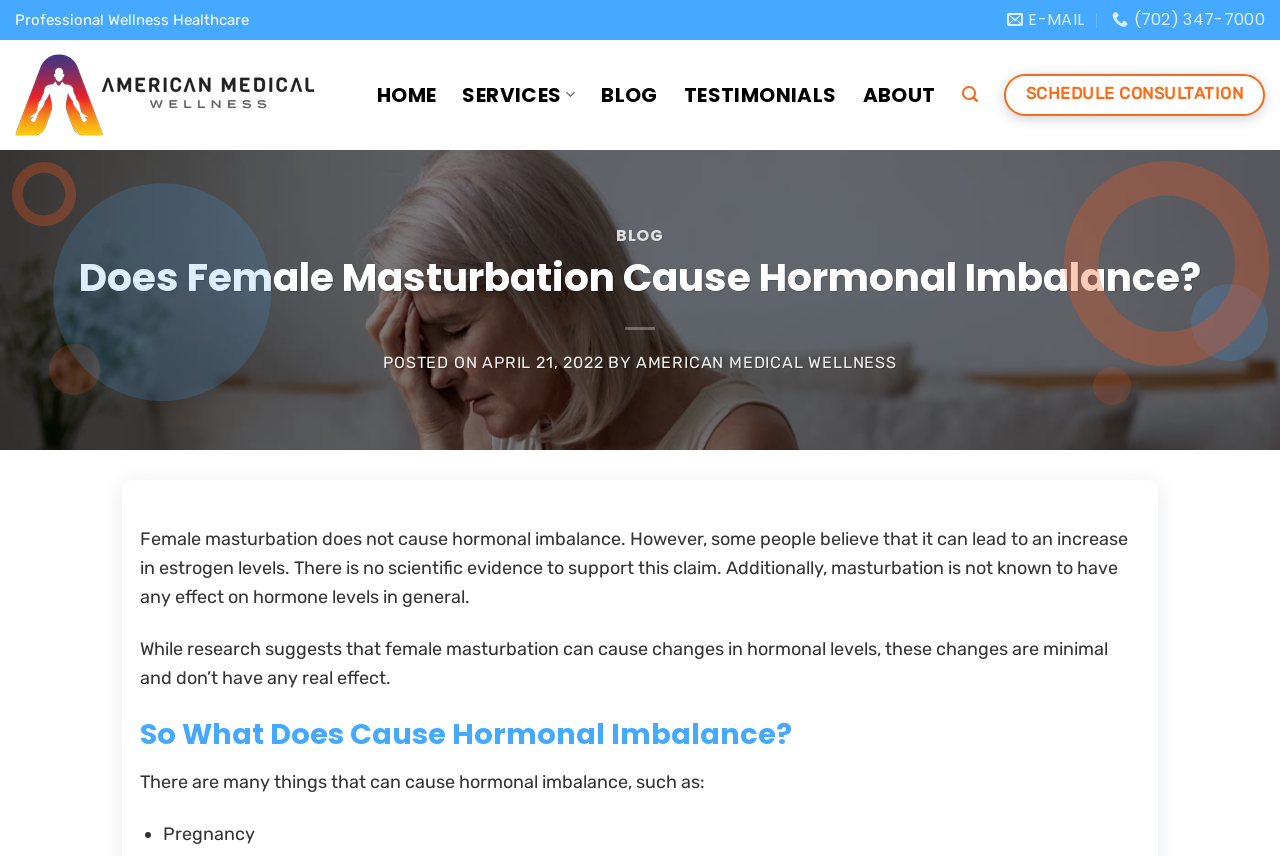What is one factor that can cause hormonal imbalance?
Please give a detailed and elaborate answer to the question based on the image.

One factor that can cause hormonal imbalance is pregnancy, as mentioned in the list of factors that can cause hormonal imbalance in the blog post.